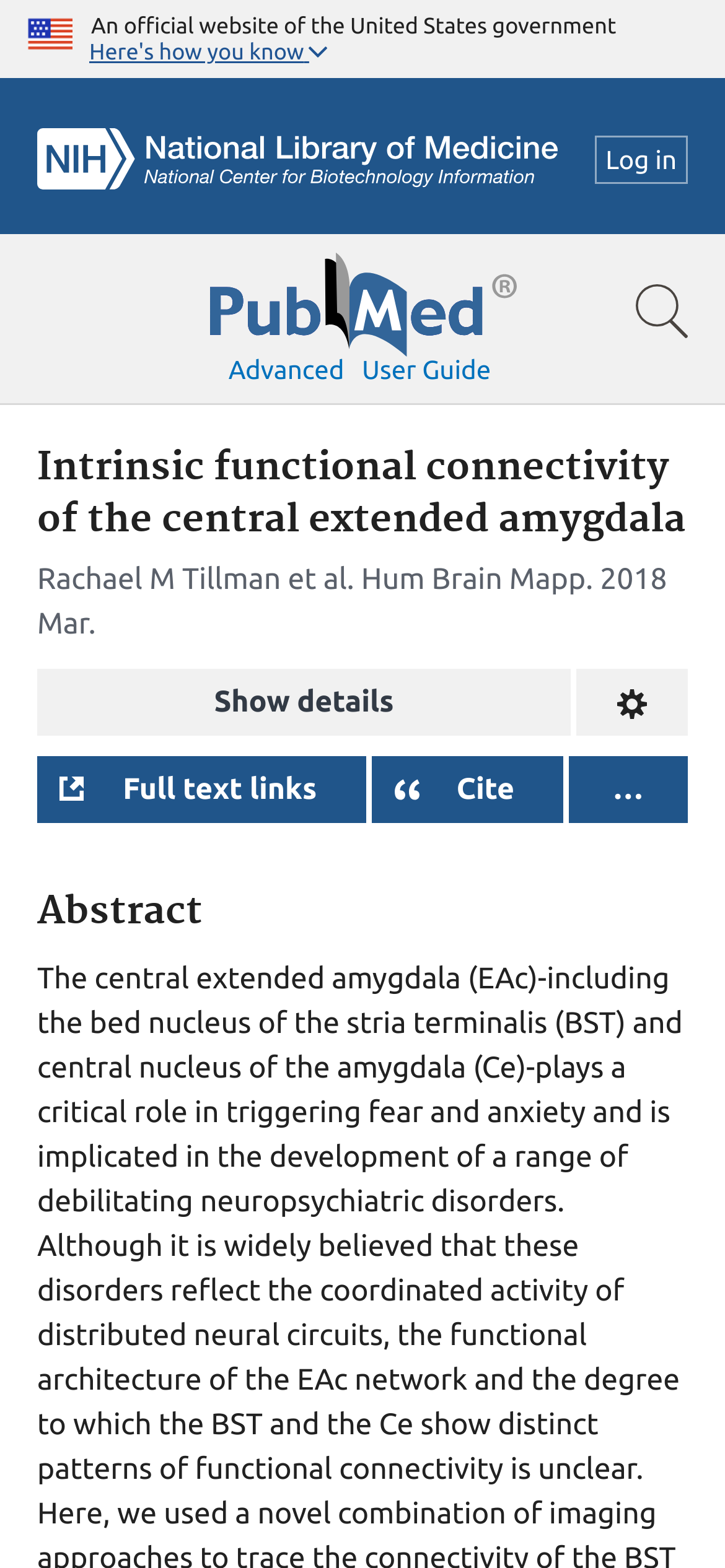Please indicate the bounding box coordinates for the clickable area to complete the following task: "Show article details". The coordinates should be specified as four float numbers between 0 and 1, i.e., [left, top, right, bottom].

[0.051, 0.427, 0.787, 0.469]